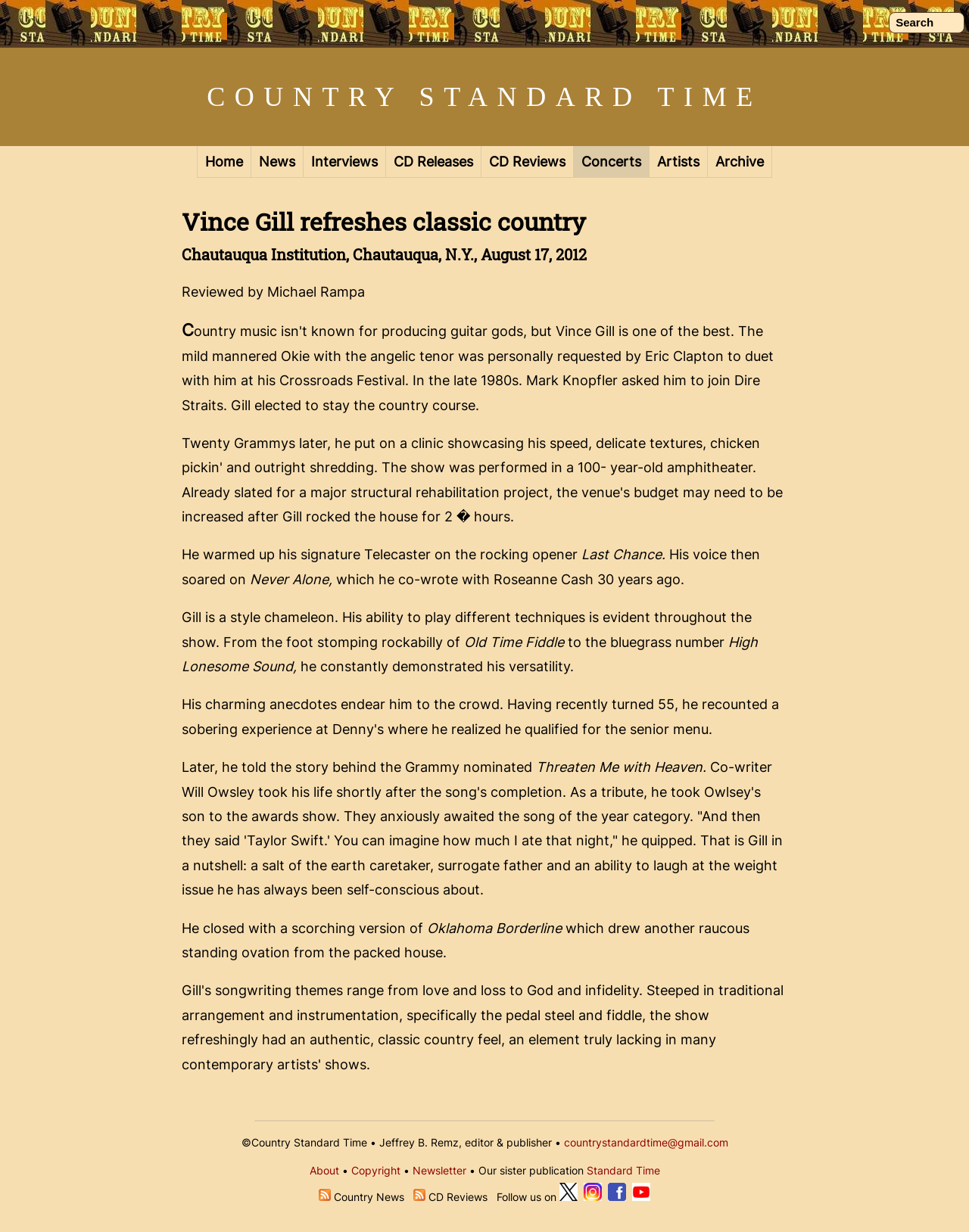Answer the following query with a single word or phrase:
What is the name of the artist reviewed in the concert?

Vince Gill